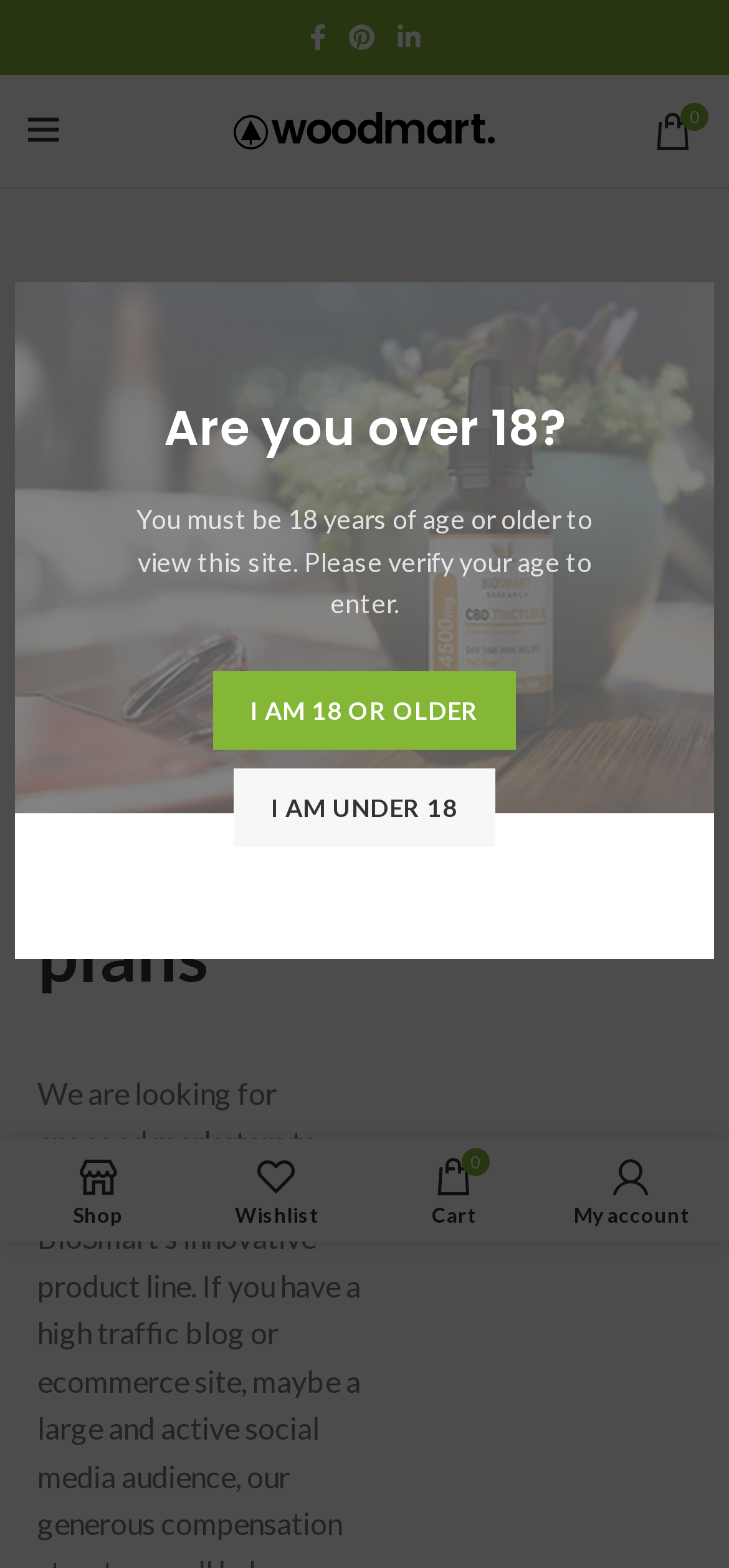What is the purpose of the search bar? Please answer the question using a single word or phrase based on the image.

To find posts